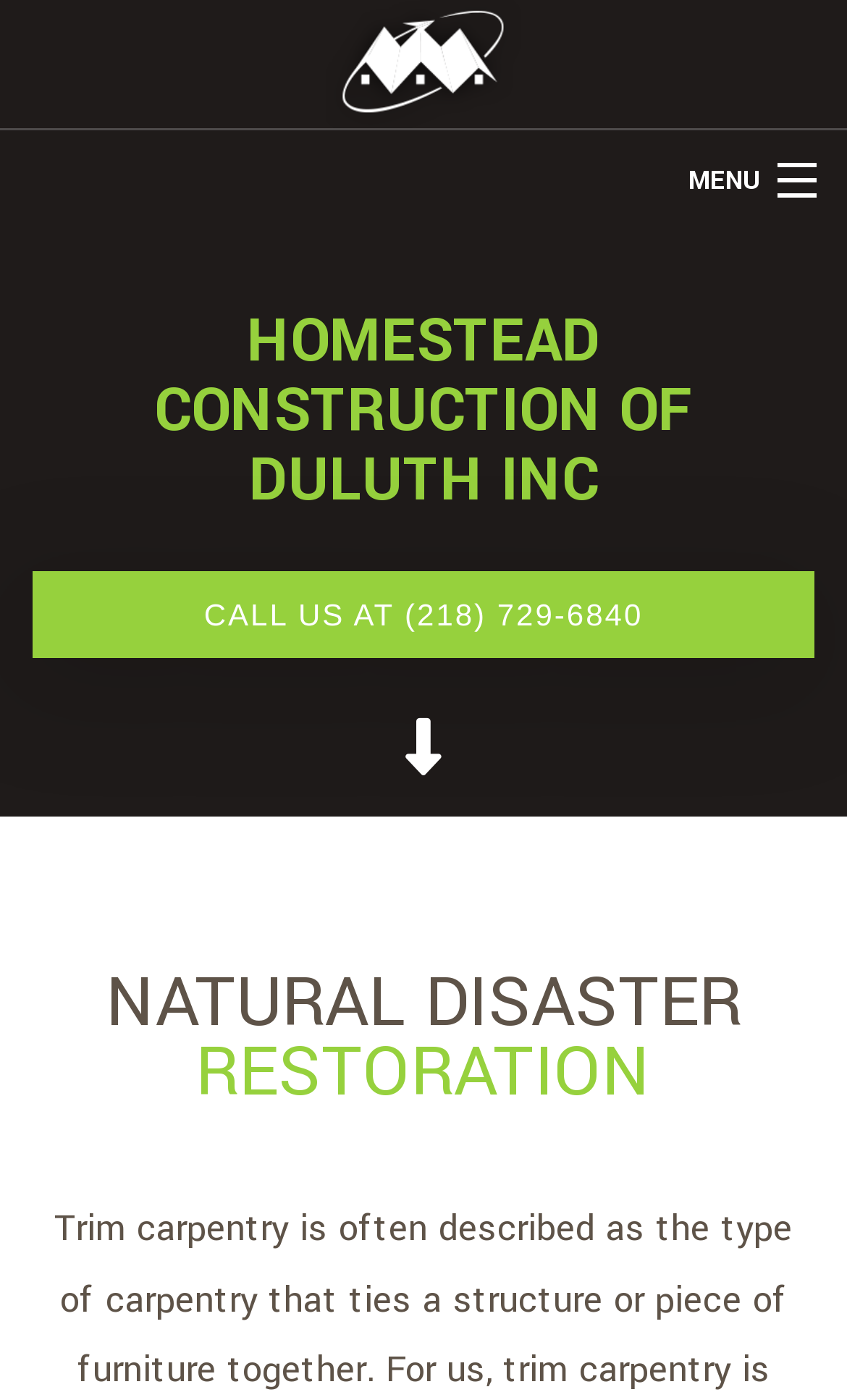Please mark the clickable region by giving the bounding box coordinates needed to complete this instruction: "Contact the company".

[0.013, 0.68, 0.987, 0.744]